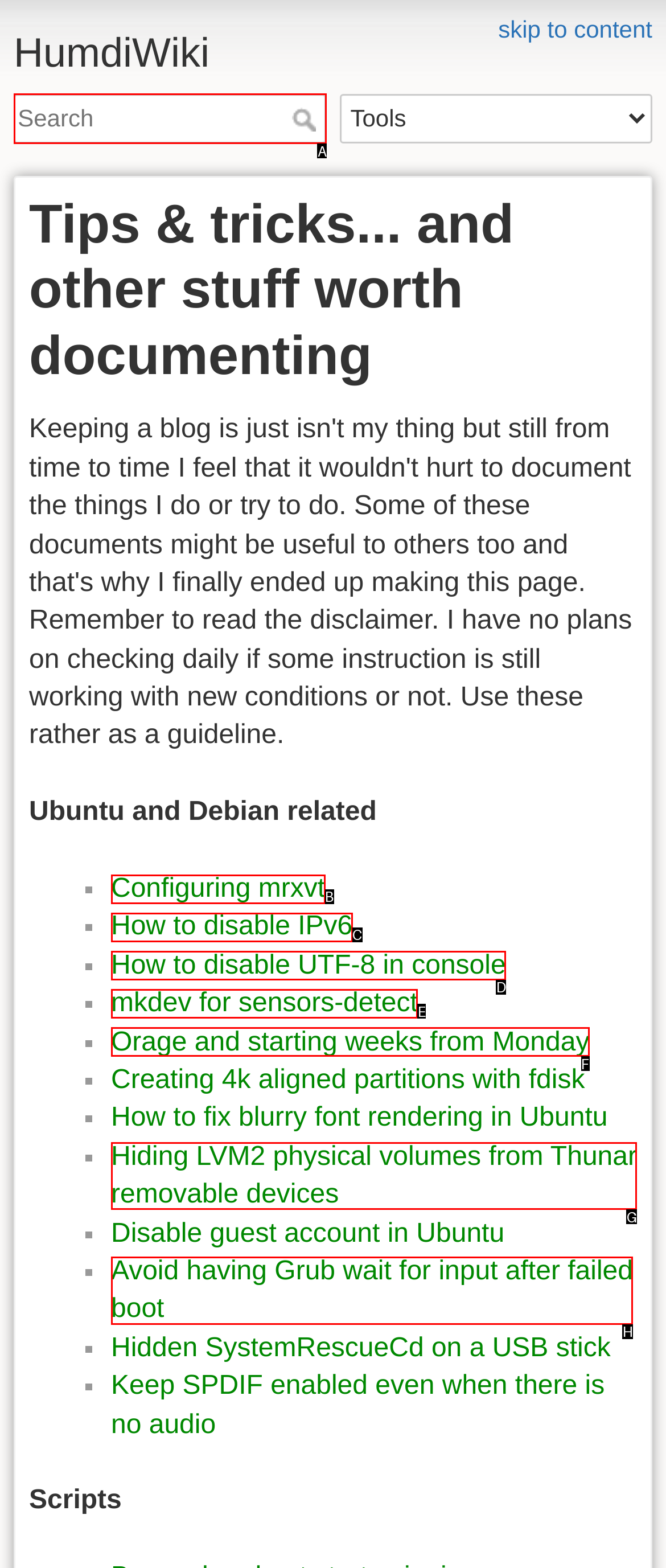Determine which UI element matches this description: mkdev for sensors-detect
Reply with the appropriate option's letter.

E